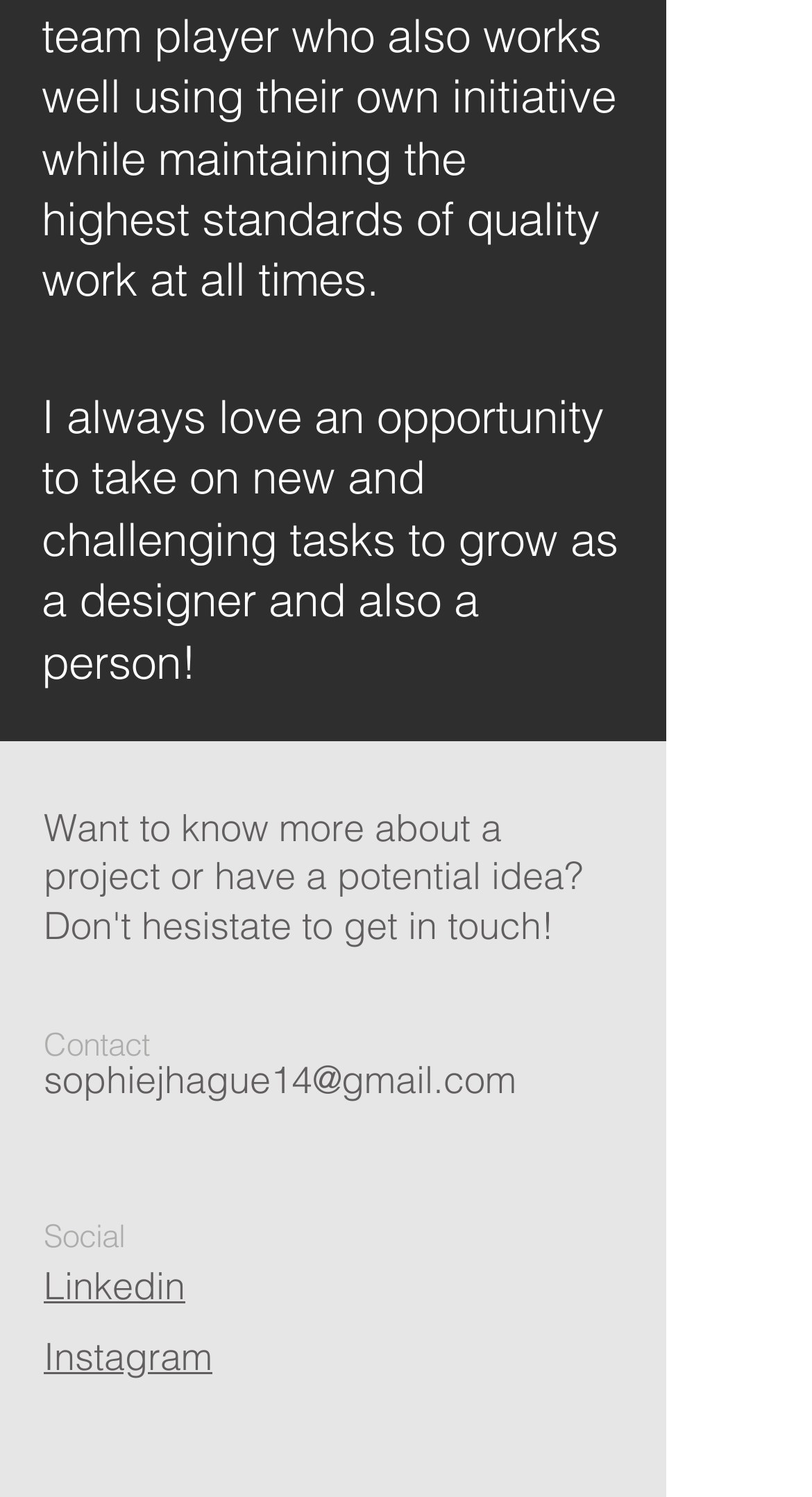Refer to the screenshot and give an in-depth answer to this question: How many social media platforms are listed?

I counted the number of social media platforms listed under the 'Social' heading. There are two links, one to Linkedin and one to Instagram, which suggests that the designer has a presence on these two platforms.